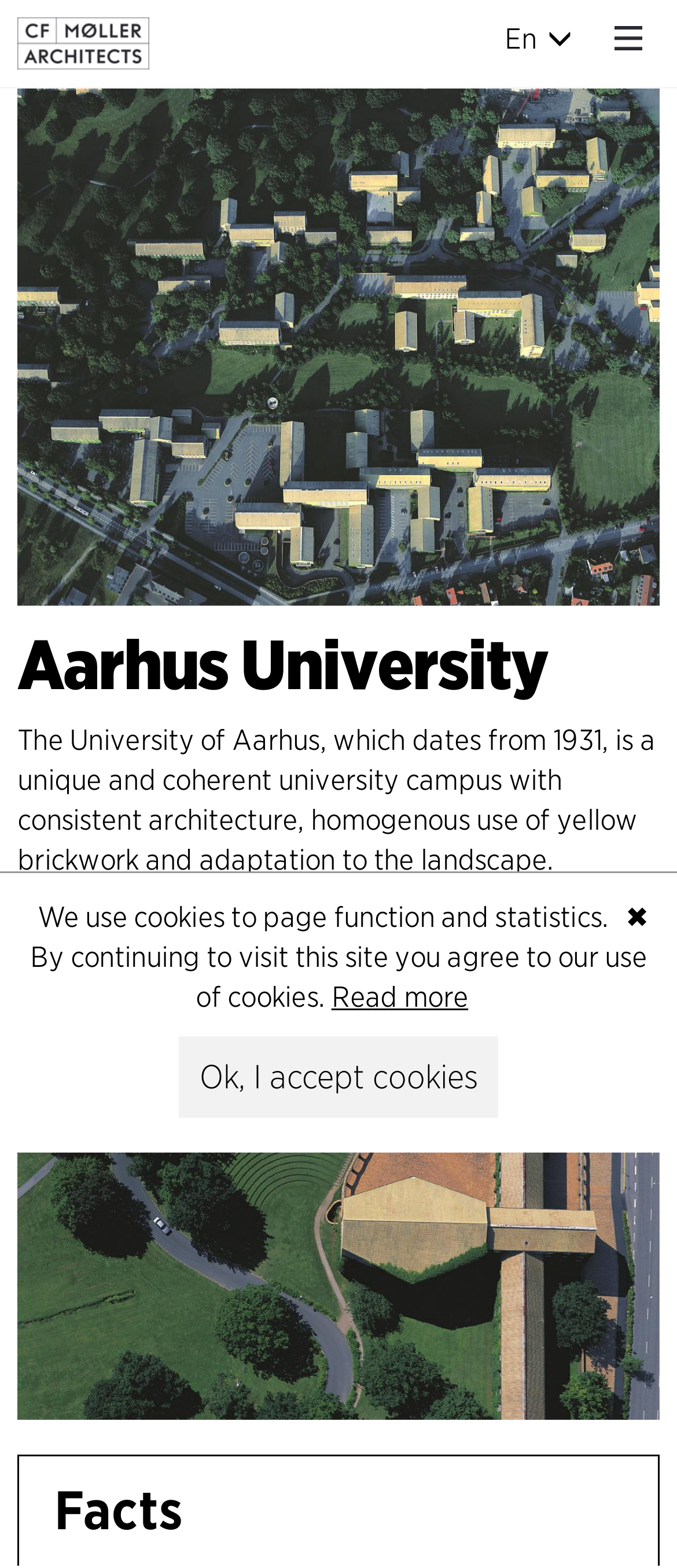Explain the webpage's design and content in an elaborate manner.

The webpage is about Aarhus University, specifically its projects in collaboration with C.F. Møller. At the top left, there is a logo image of C.F. Møller, accompanied by a larger image of the university campus below it. The university's name, "Aarhus University", is displayed as a heading above a paragraph of text that describes the university's unique features, such as its consistent architecture and use of yellow brickwork.

To the right of the logo, there is a link "En" with a popup menu. Below the university's name, there is another link with the same image and text as the larger image above. The image is credited to Jan Kofod Winther.

At the bottom of the page, there is a section with a heading "Facts" and a static text "✖" at the top right corner. Below this, there is a message about the use of cookies on the website, with a link to "Read more" and a button to "Ok, I accept cookies".